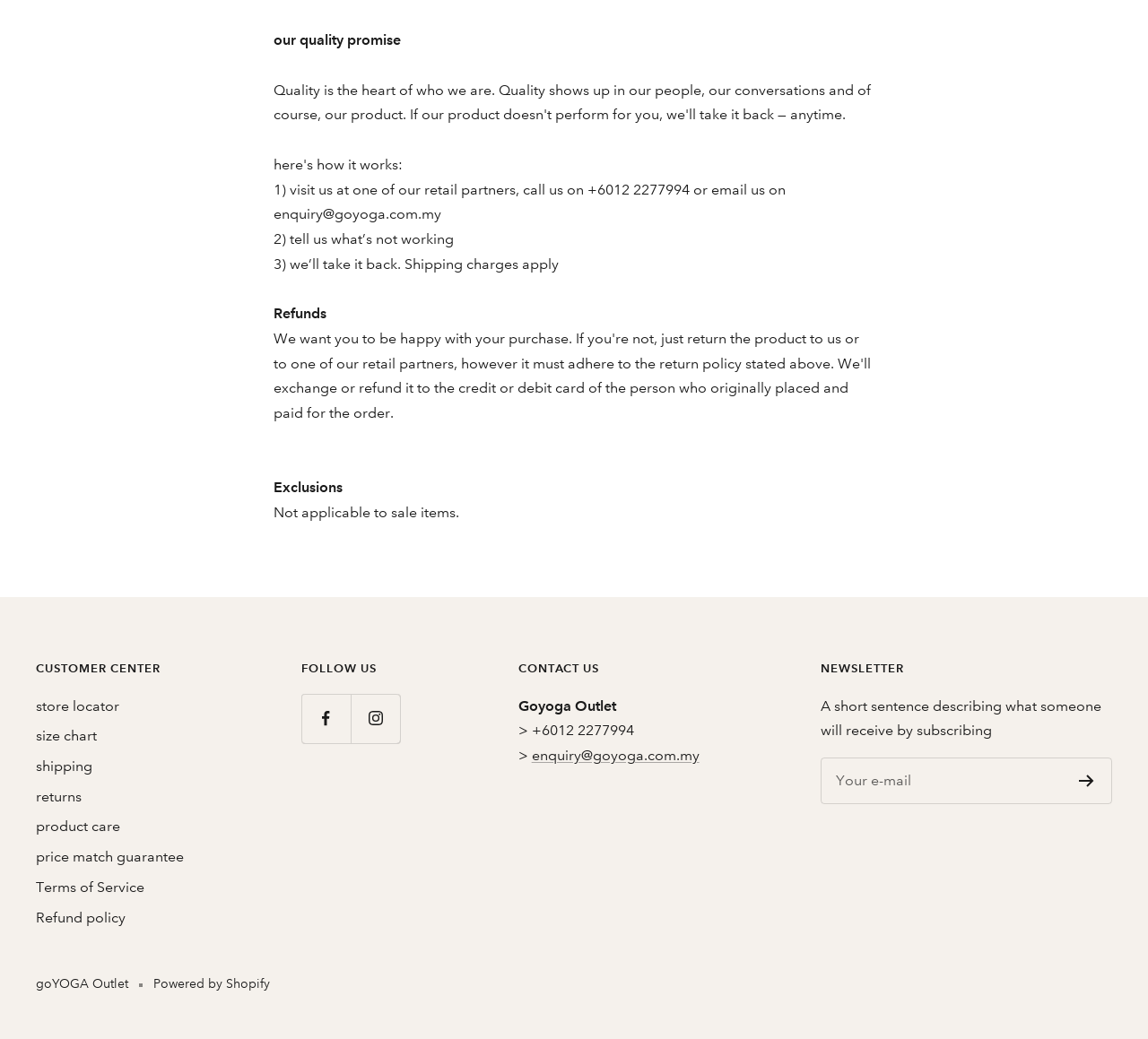What is the purpose of the 'CUSTOMER CENTER' section?
Answer the question with a detailed explanation, including all necessary information.

The 'CUSTOMER CENTER' section is located at the bottom of the webpage and provides links to various customer support resources, including store locator, size chart, shipping, returns, product care, and price match guarantee. This section is intended to help customers find answers to their questions and resolve any issues they may have.